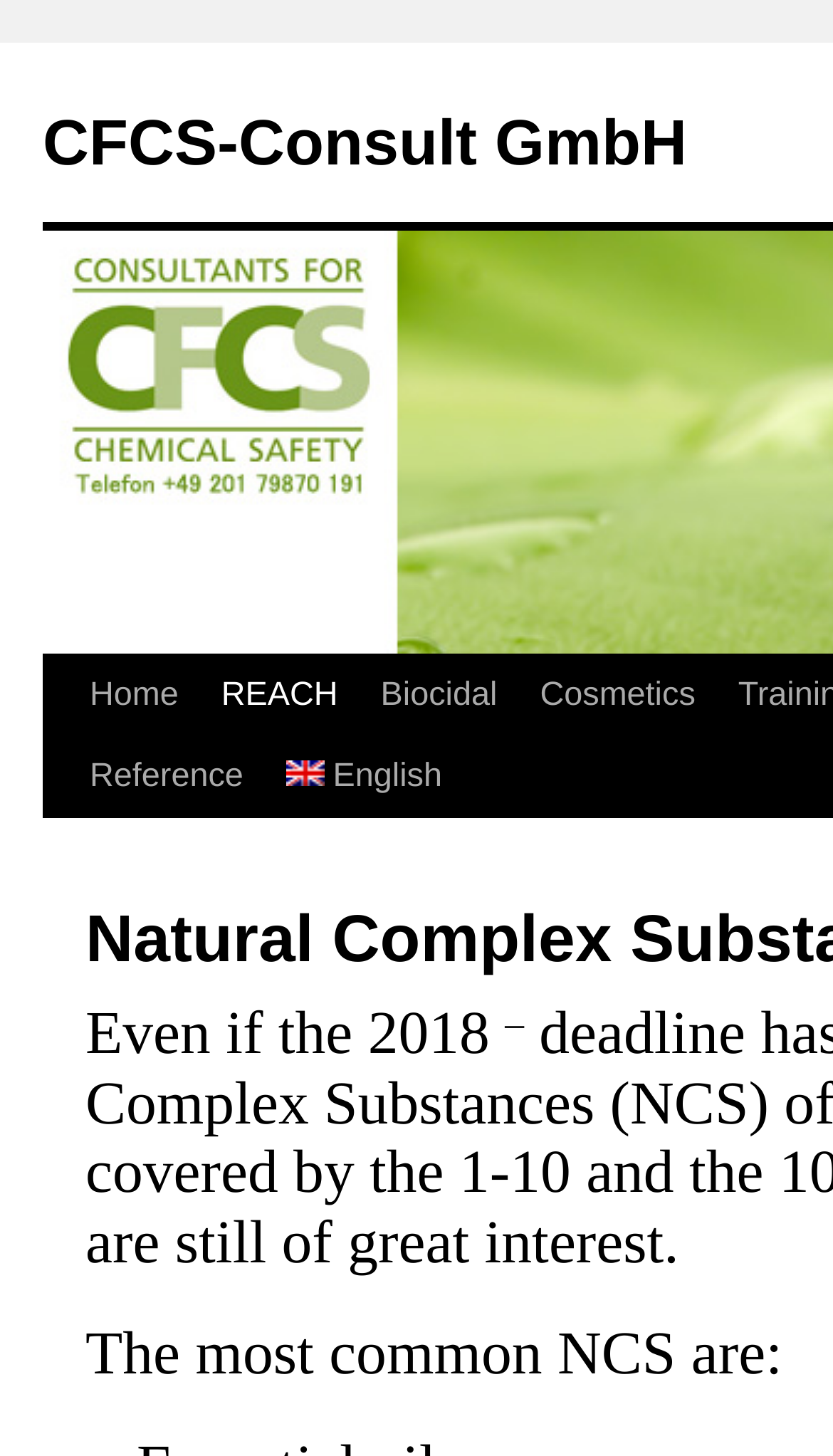Is the company name a link?
Provide a comprehensive and detailed answer to the question.

I found that the company name 'CFCS-Consult GmbH' is a link by looking at the element which is a link type and has the company name as its text.